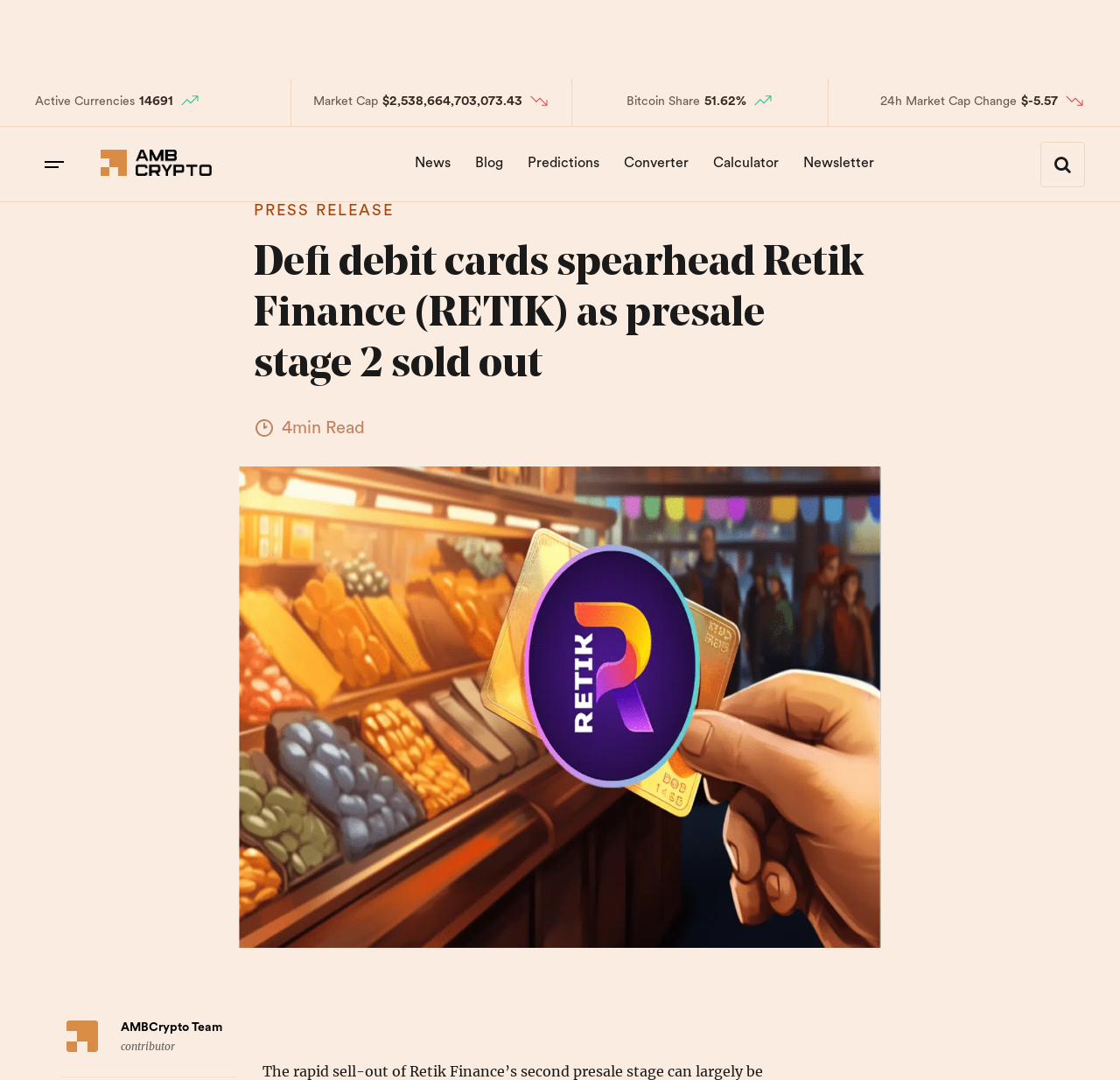Find the bounding box coordinates of the element to click in order to complete this instruction: "Read the PRESS RELEASE". The bounding box coordinates must be four float numbers between 0 and 1, denoted as [left, top, right, bottom].

[0.227, 0.187, 0.773, 0.205]